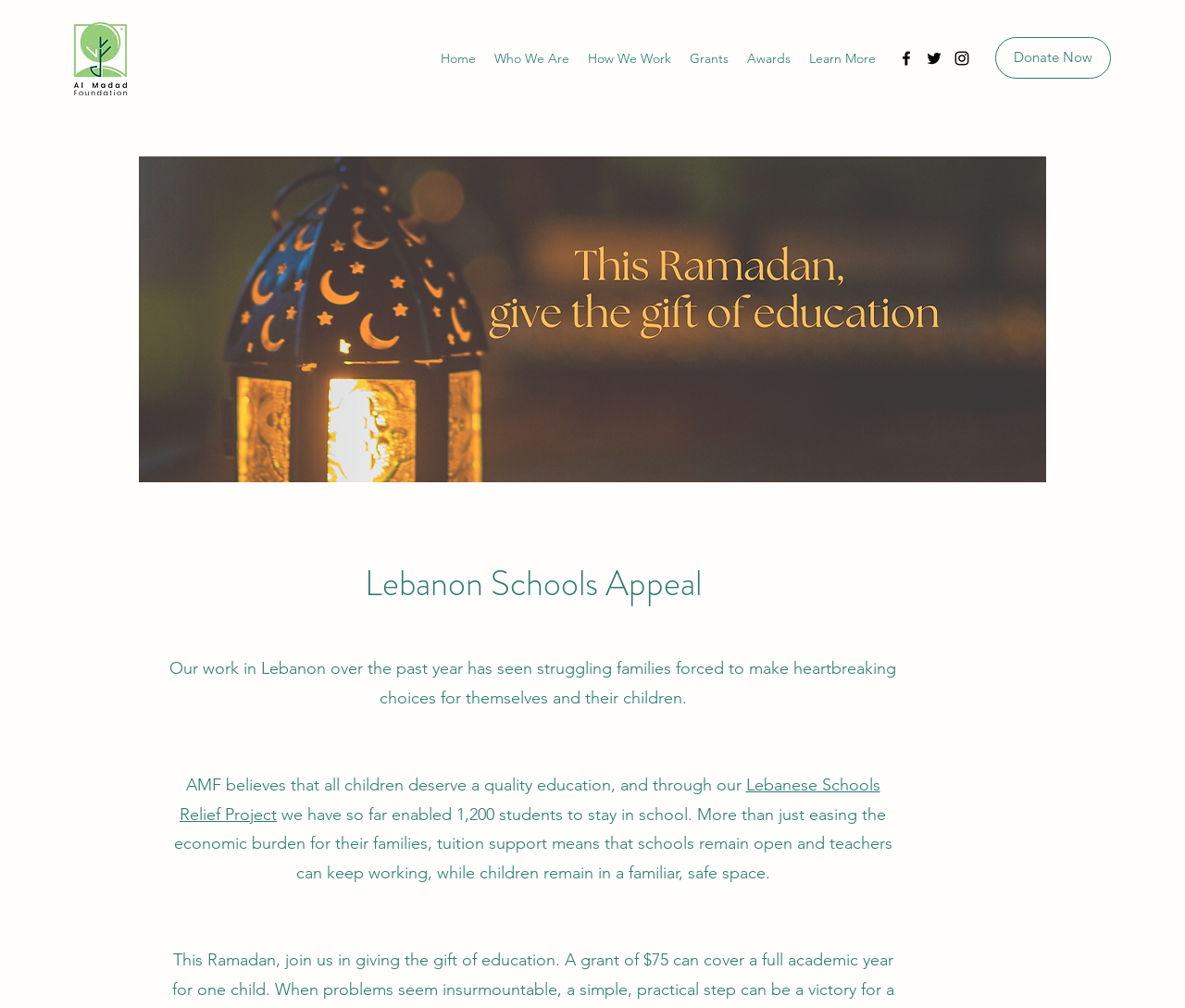What is the organization's logo?
Give a one-word or short-phrase answer derived from the screenshot.

MAIN-LOGO-VERTICAL_edited.jpg